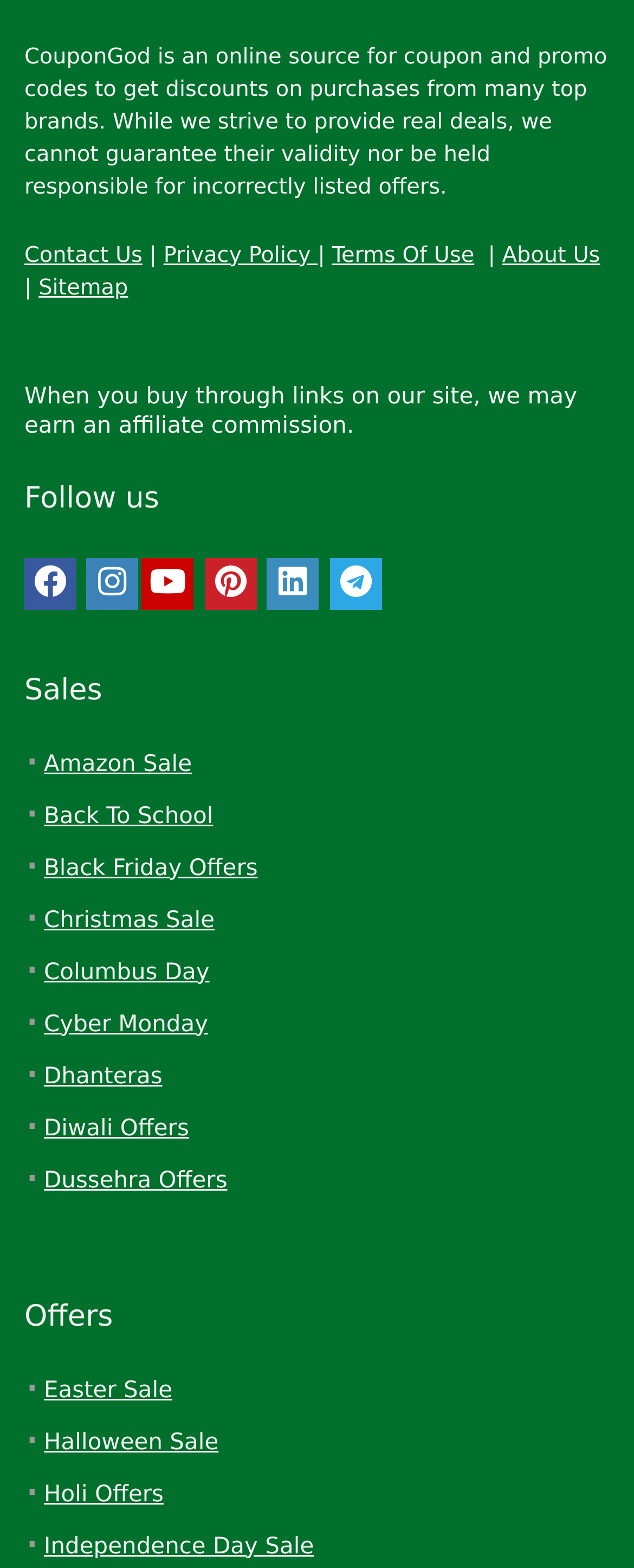What types of sales are listed on the webpage?
Please ensure your answer is as detailed and informative as possible.

The webpage lists various sales, including Amazon Sale, Back To School, Black Friday Offers, Christmas Sale, and more, which are all related to holidays or special events.